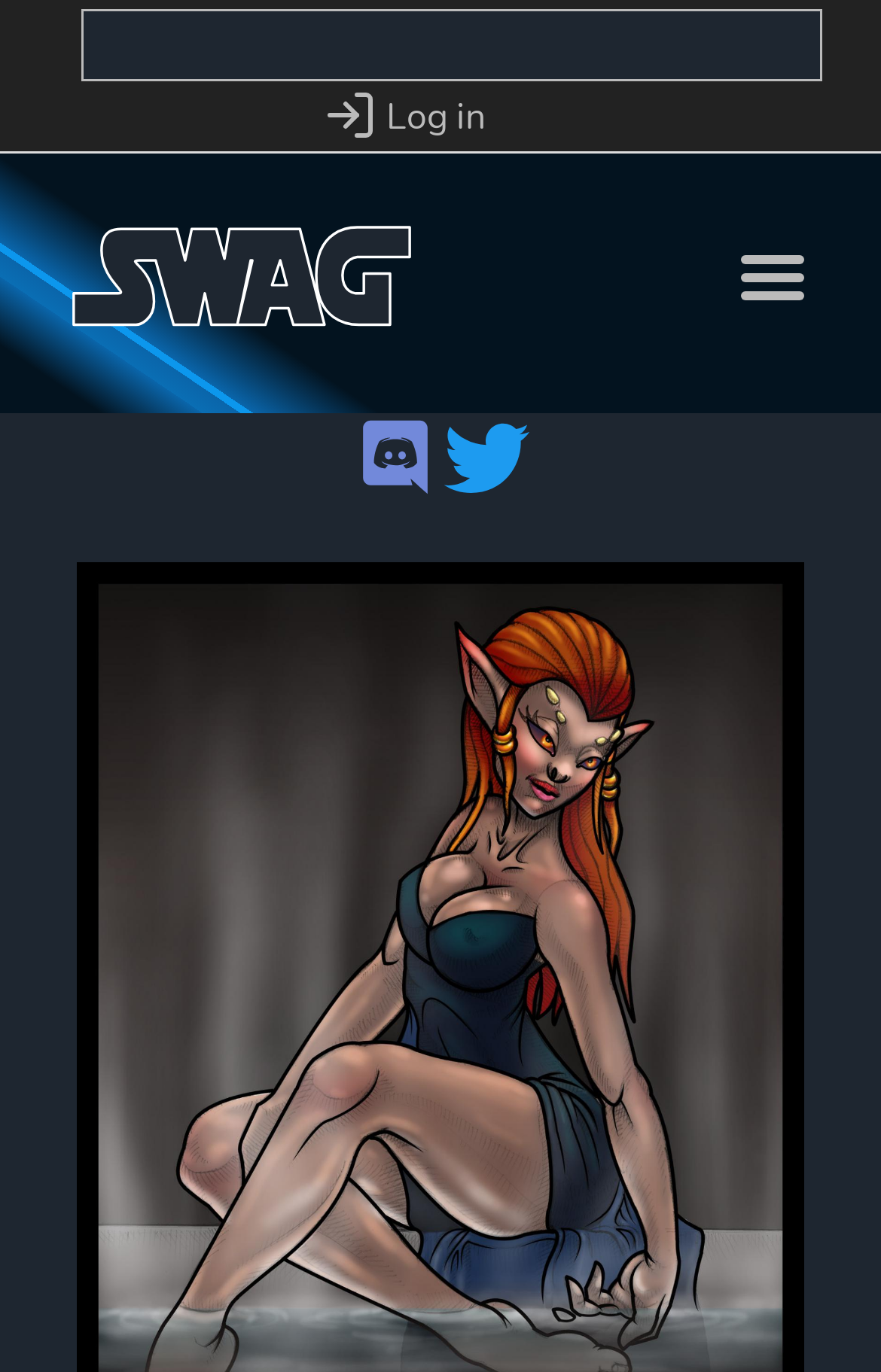How many navigation links are there?
Please use the visual content to give a single word or phrase answer.

5